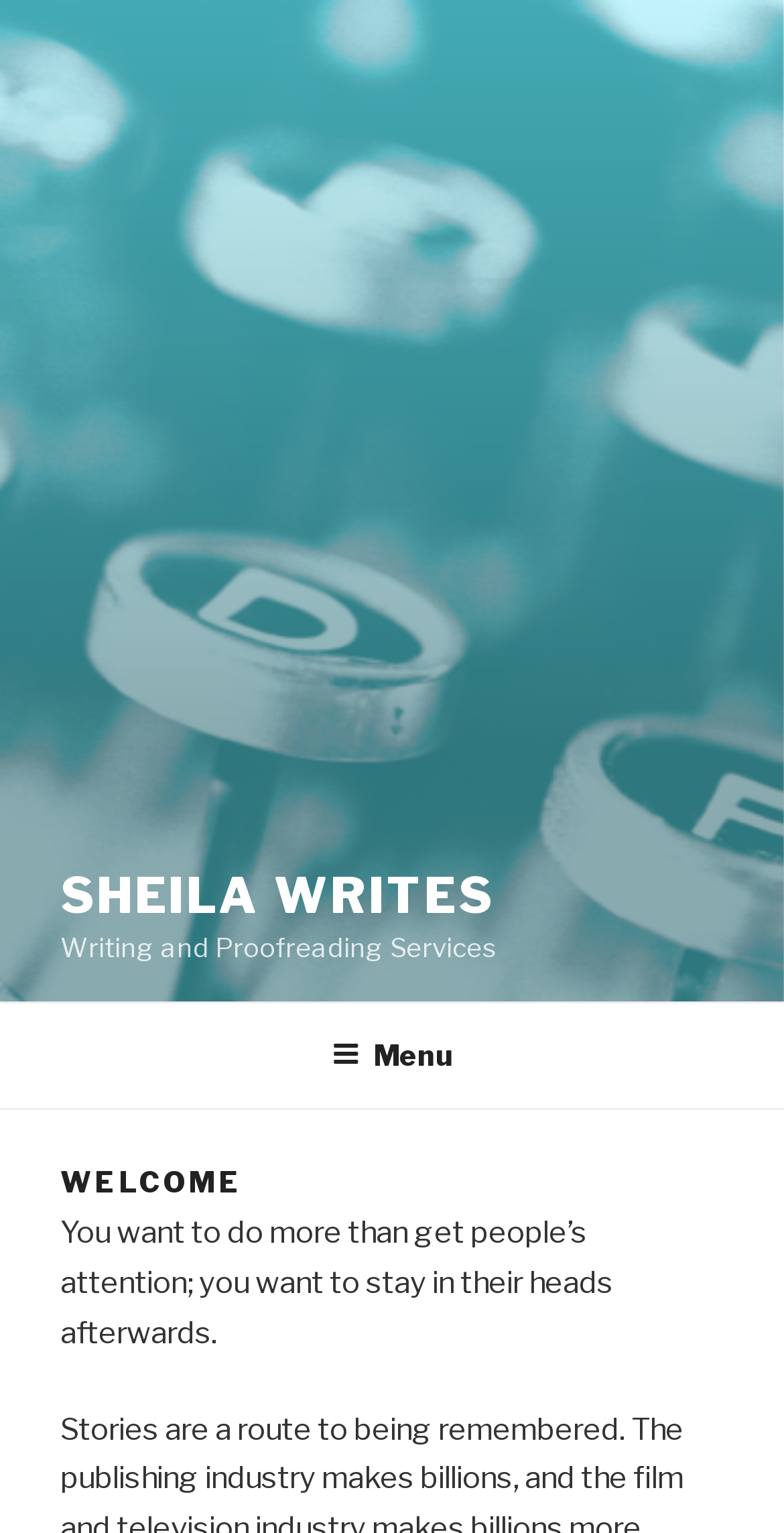Analyze and describe the webpage in a detailed narrative.

The webpage is titled "Welcome - Sheila Writes" and has a prominent heading "SHEILA WRITES" located near the top center of the page. Below the heading is a static text "Writing and Proofreading Services". 

On the top right side of the page, there is a navigation menu labeled "Top Menu" with a button "Menu" that can be expanded. 

Further down the page, there is a section with a heading "WELCOME" located near the top left. Below the heading, there is a paragraph of text that reads "You want to do more than get people’s attention; you want to stay in their heads afterwards."